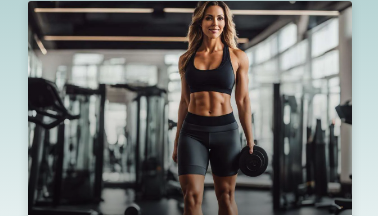Give a detailed account of the visual content in the image.

This image features a confident and strong individual, likely a fitness enthusiast or trainer, showcasing their toned physique in a gym setting. Dressed in a black sports bra and matching shorts, they are holding a dumbbell in one hand, radiating a sense of determination and focus. The backdrop reveals various gym equipment, highlighting an environment dedicated to physical fitness. This visual embodies themes of strength, health, and the pursuit of fitness goals, complementing the overarching message about effective workouts and body transformation shared in the accompanying article.